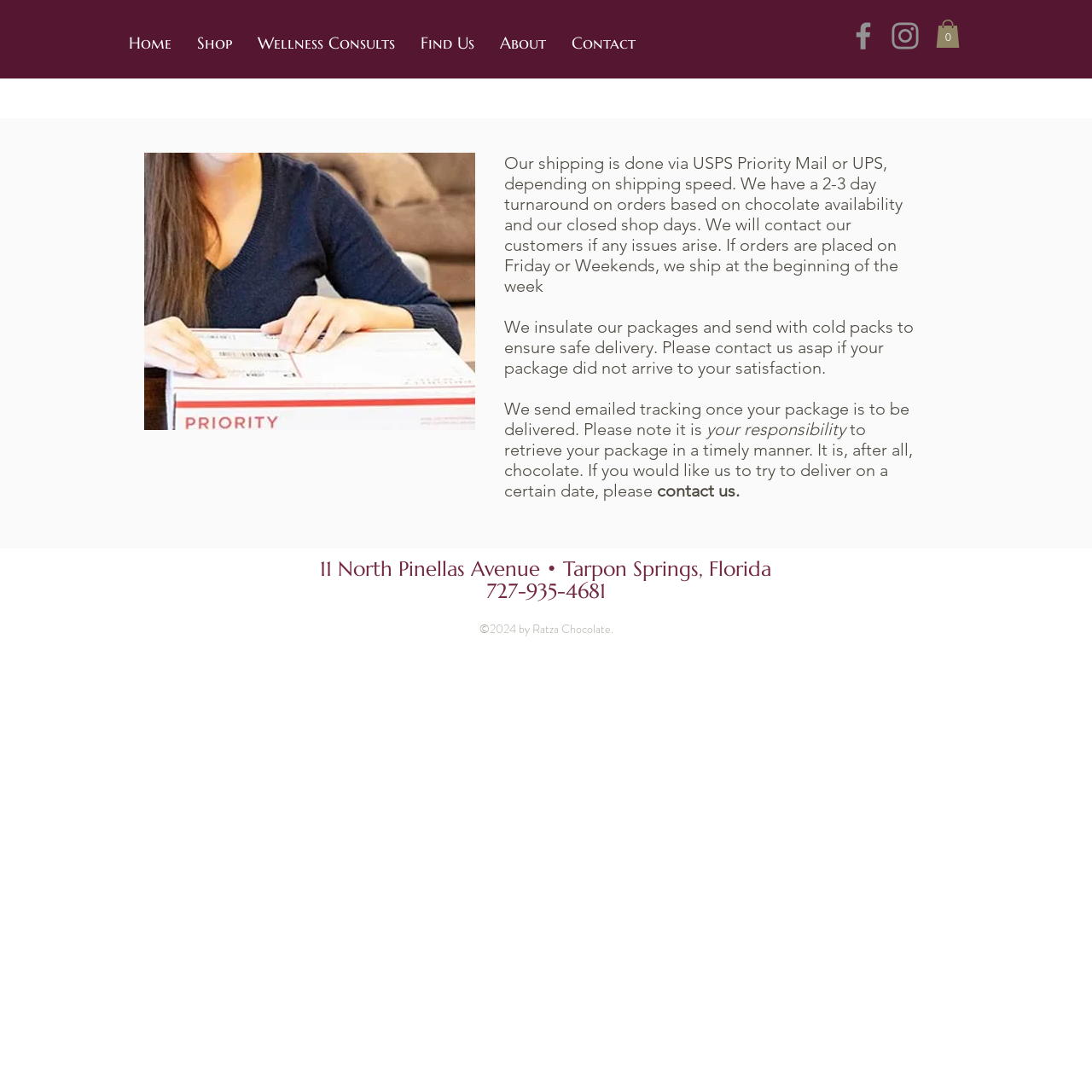Summarize the webpage comprehensively, mentioning all visible components.

The webpage is about the shipping policy of Ratza Chocolate. At the top, there is a navigation bar with links to different sections of the website, including Home, Shop, Wellness Consults, Find Us, About, and Contact. To the right of the navigation bar, there is a social bar with links to Facebook and Instagram, each accompanied by an icon.

Below the navigation bar, there is a main section that takes up most of the page. It features a large image of a mail truck and shipping boxes, with a hero image of a mail-and-ship scene. Below the image, there are three paragraphs of text that explain the shipping policy, including the shipping methods used, the turnaround time, and the measures taken to ensure safe delivery.

The first paragraph explains that shipping is done via USPS Priority Mail or UPS, with a 2-3 day turnaround on orders. The second paragraph mentions that packages are insulated and sent with cold packs, and customers should contact the company if their package does not arrive satisfactorily. The third paragraph explains that emailed tracking is sent once the package is out for delivery, and it is the customer's responsibility to retrieve their package in a timely manner.

At the bottom of the page, there is a footer section with the company's address and phone number, as well as a copyright notice.